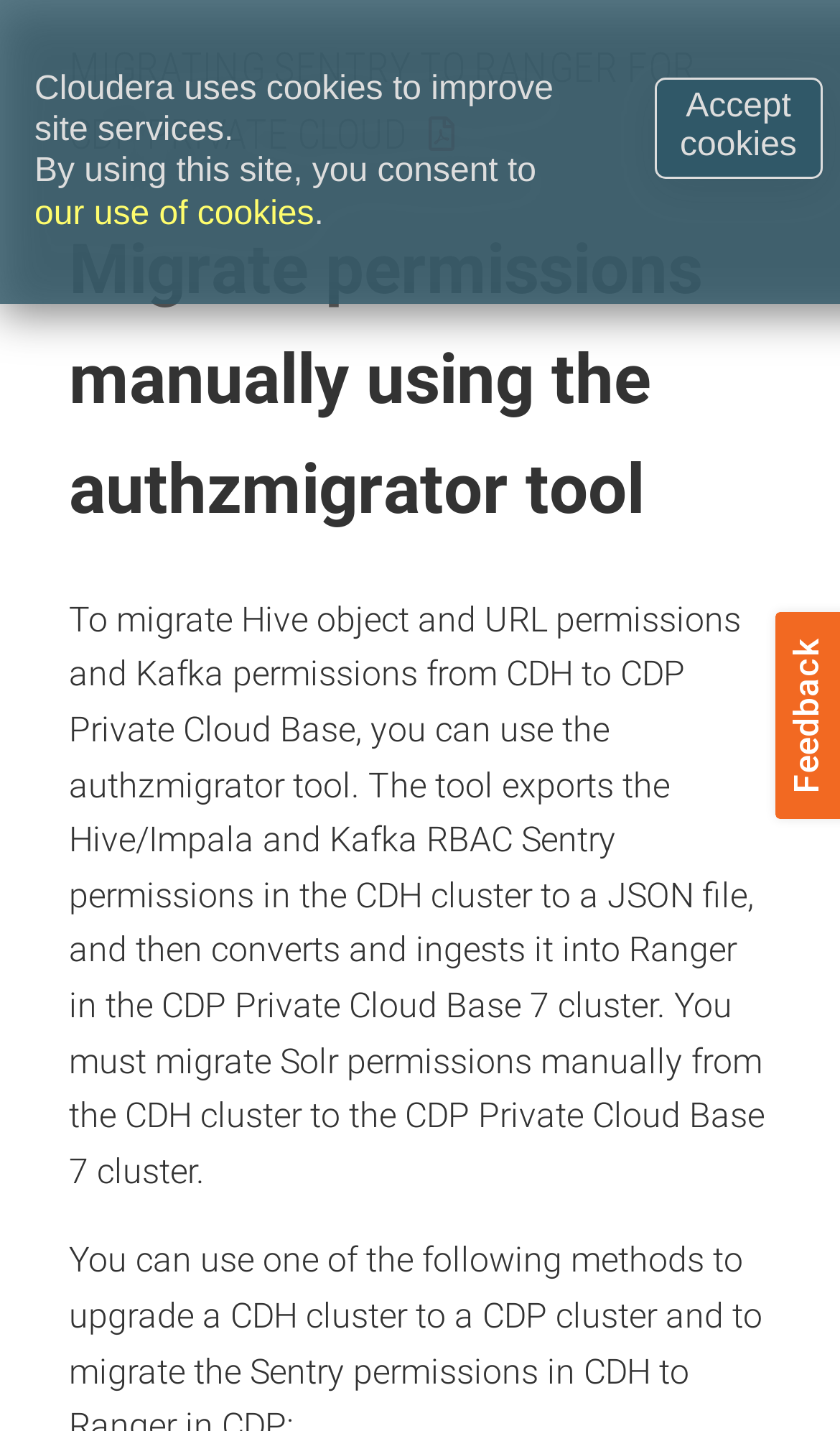Extract the primary heading text from the webpage.

Migrate permissions manually using the authzmigrator tool